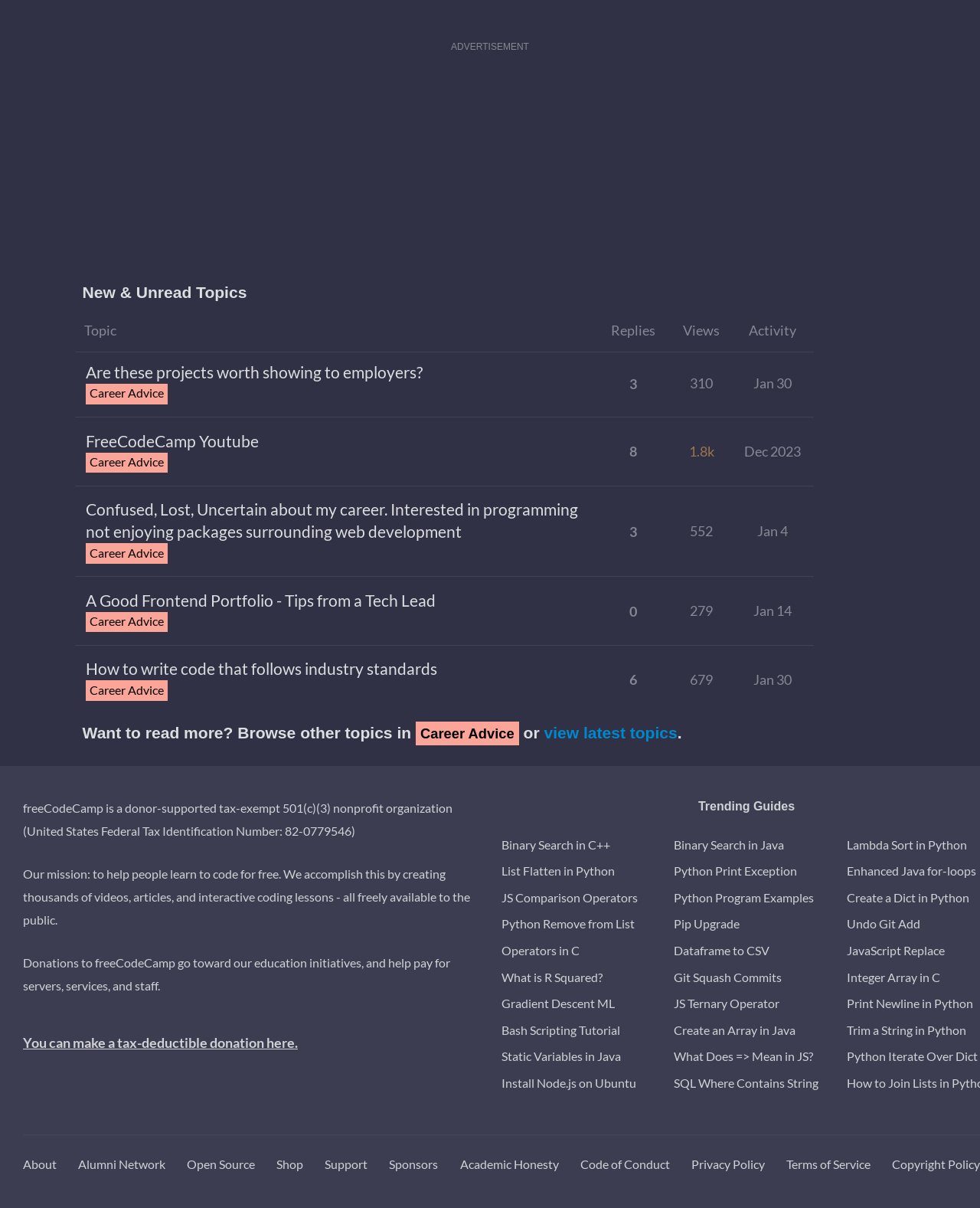Identify the bounding box coordinates for the UI element described as follows: Jan 14. Use the format (top-left x, top-left y, bottom-right x, bottom-right y) and ensure all values are floating point numbers between 0 and 1.

[0.765, 0.489, 0.811, 0.522]